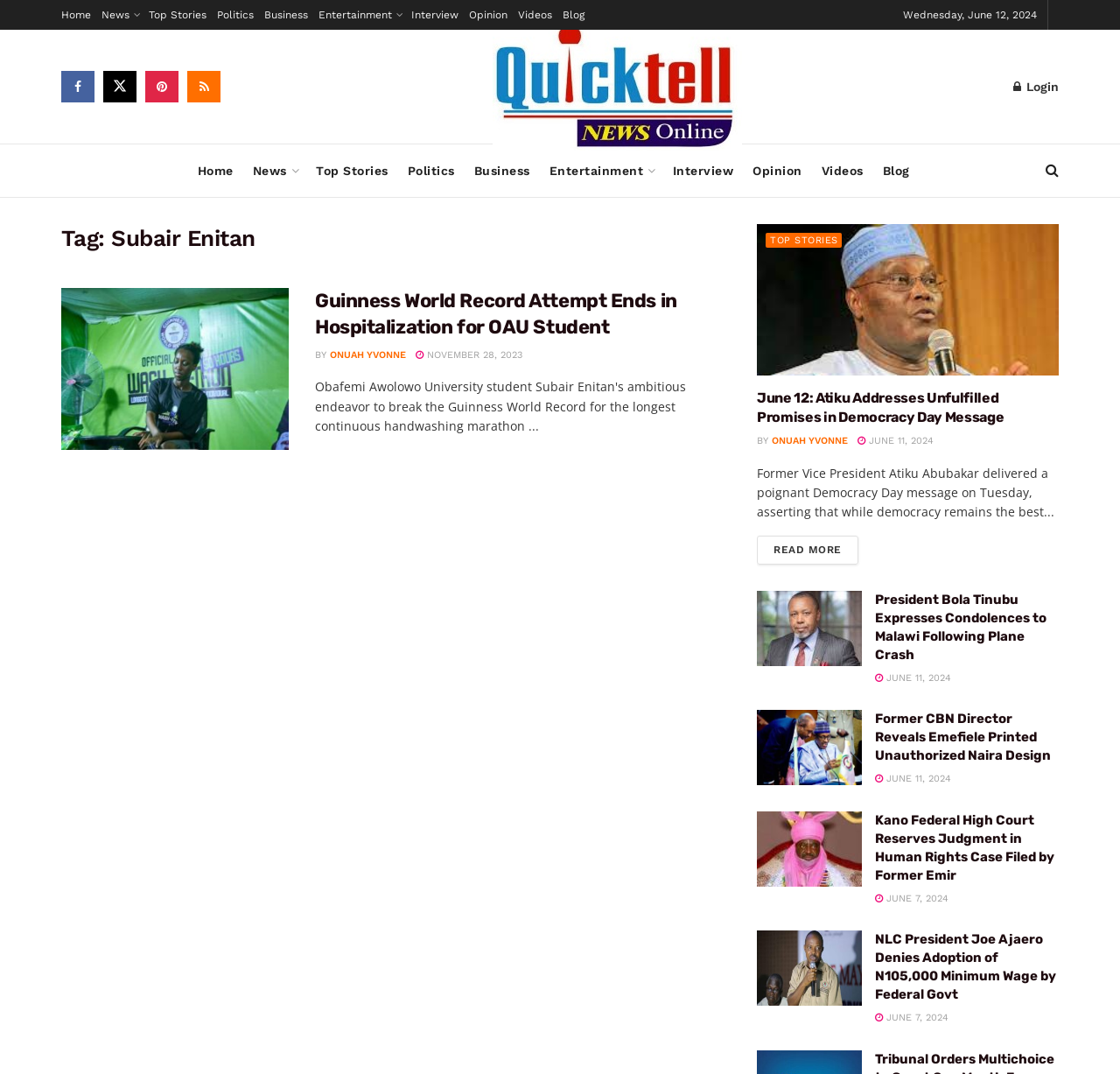Provide a short, one-word or phrase answer to the question below:
How many links are there in the navigation menu?

12